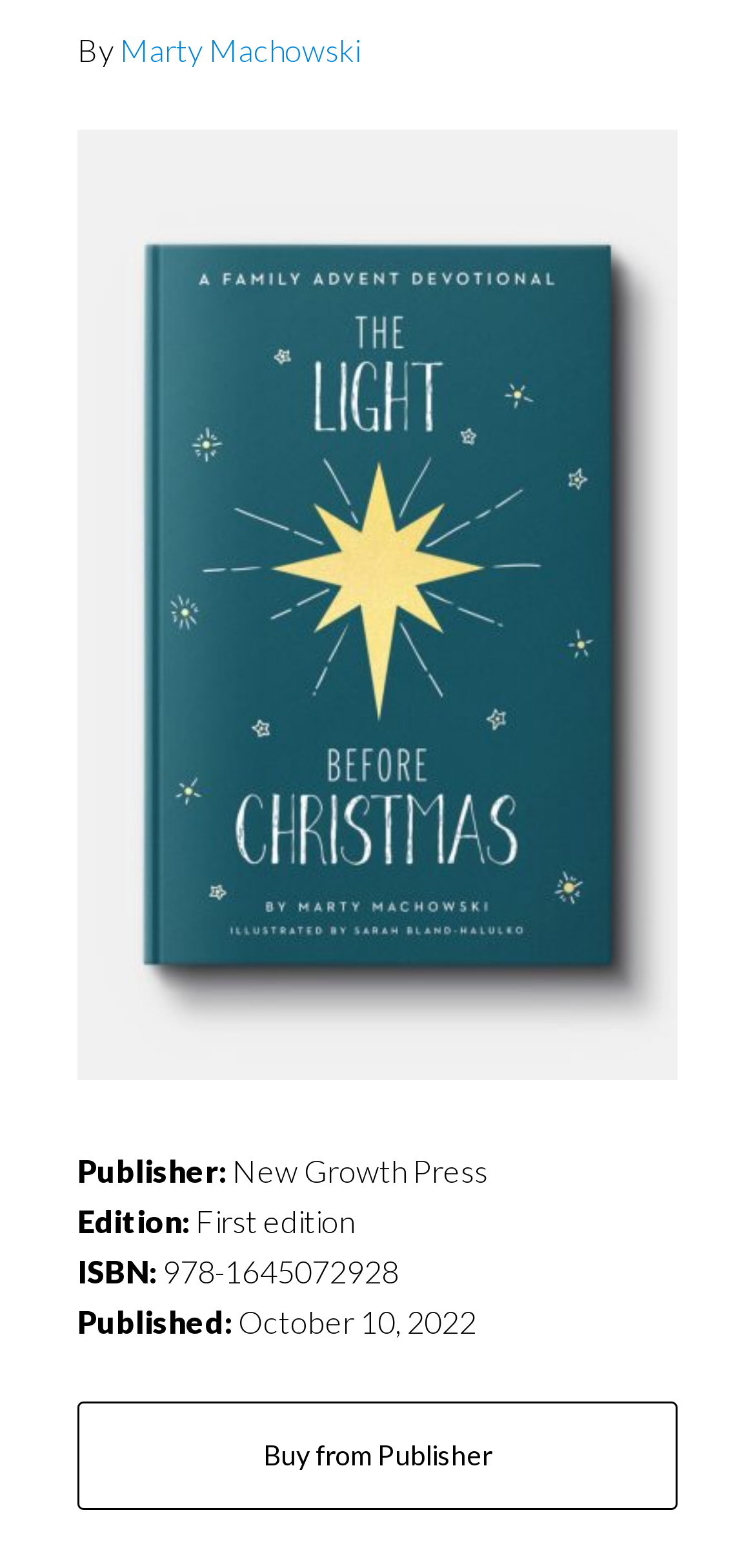Calculate the bounding box coordinates for the UI element based on the following description: "Marty Machowski". Ensure the coordinates are four float numbers between 0 and 1, i.e., [left, top, right, bottom].

[0.159, 0.019, 0.477, 0.043]